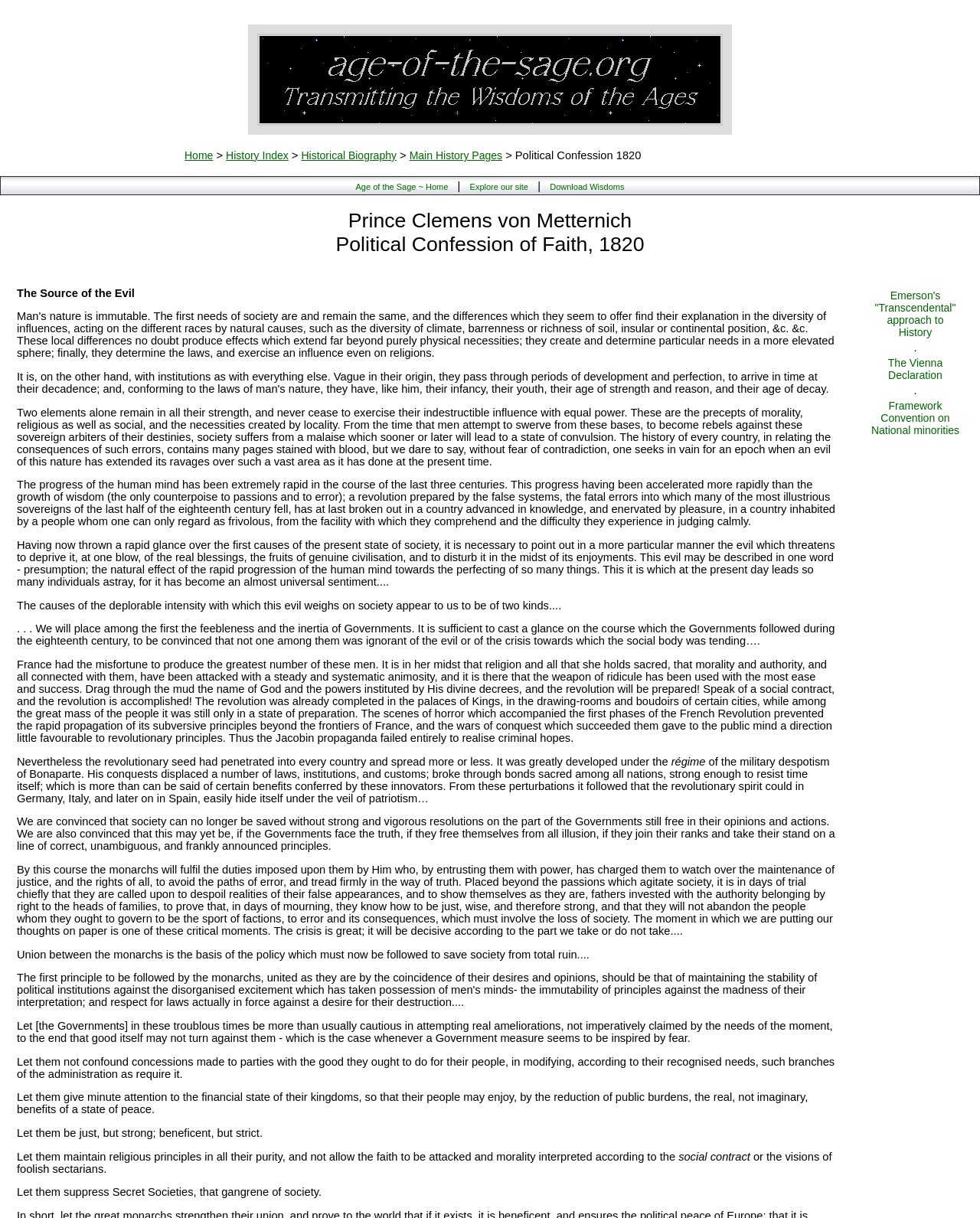What is the name of the website that this webpage belongs to?
Based on the image, give a concise answer in the form of a single word or short phrase.

Age of the Sage